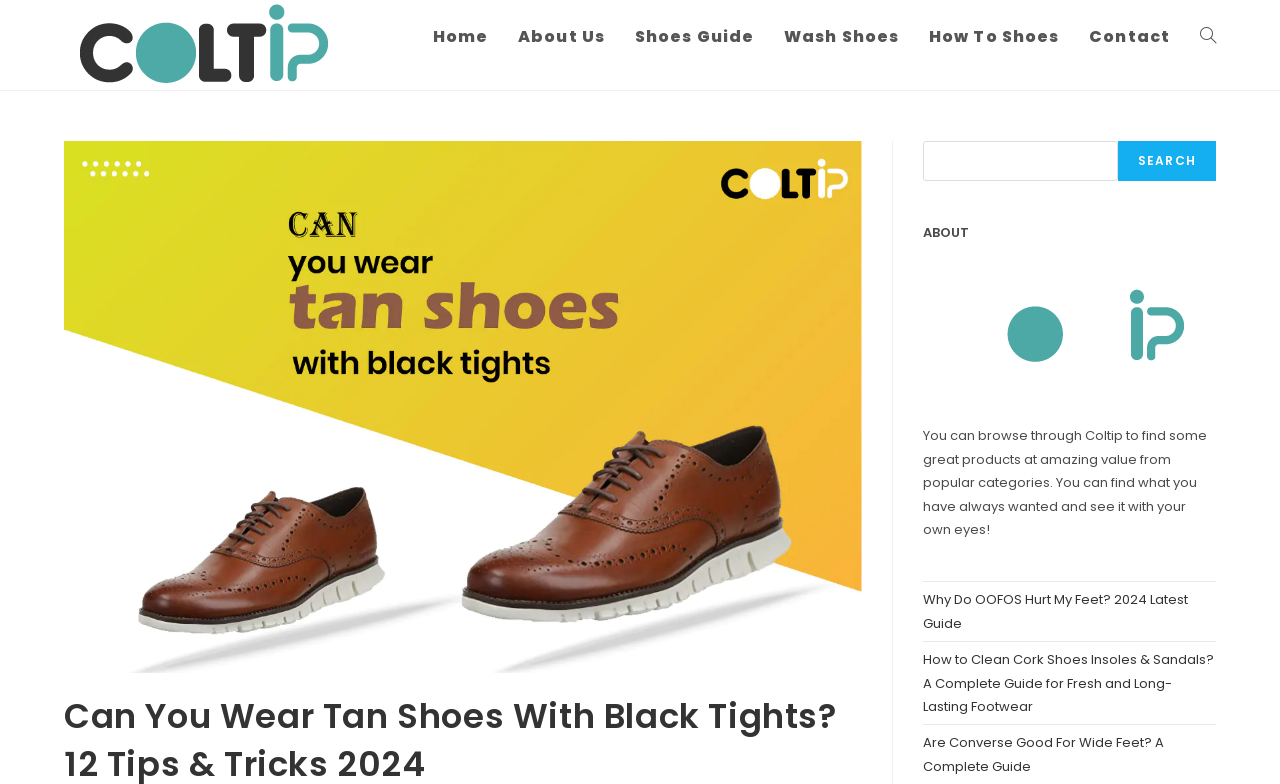Locate the bounding box coordinates of the clickable area needed to fulfill the instruction: "Click the Coltip logo".

[0.05, 0.038, 0.269, 0.073]